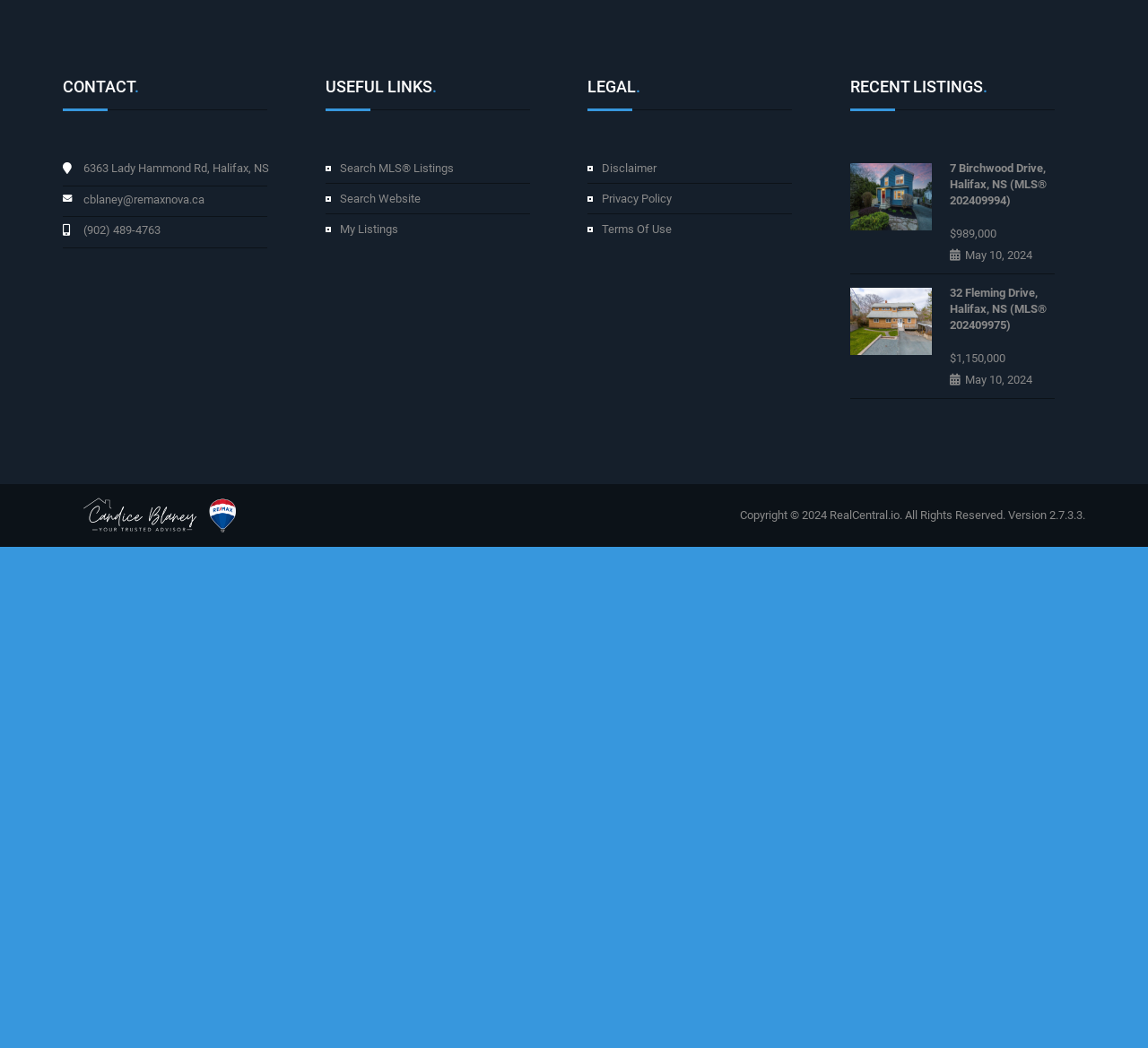Can you give a detailed response to the following question using the information from the image? What is the price of the property at 7 Birchwood Drive?

The price of the property at 7 Birchwood Drive can be found in the 'RECENT LISTINGS' section, which is located in the middle of the webpage. The property is listed as '7 Birchwood Drive, Halifax, NS (MLS® 202409994)' and the price is '$989,000', which is displayed below the property description.